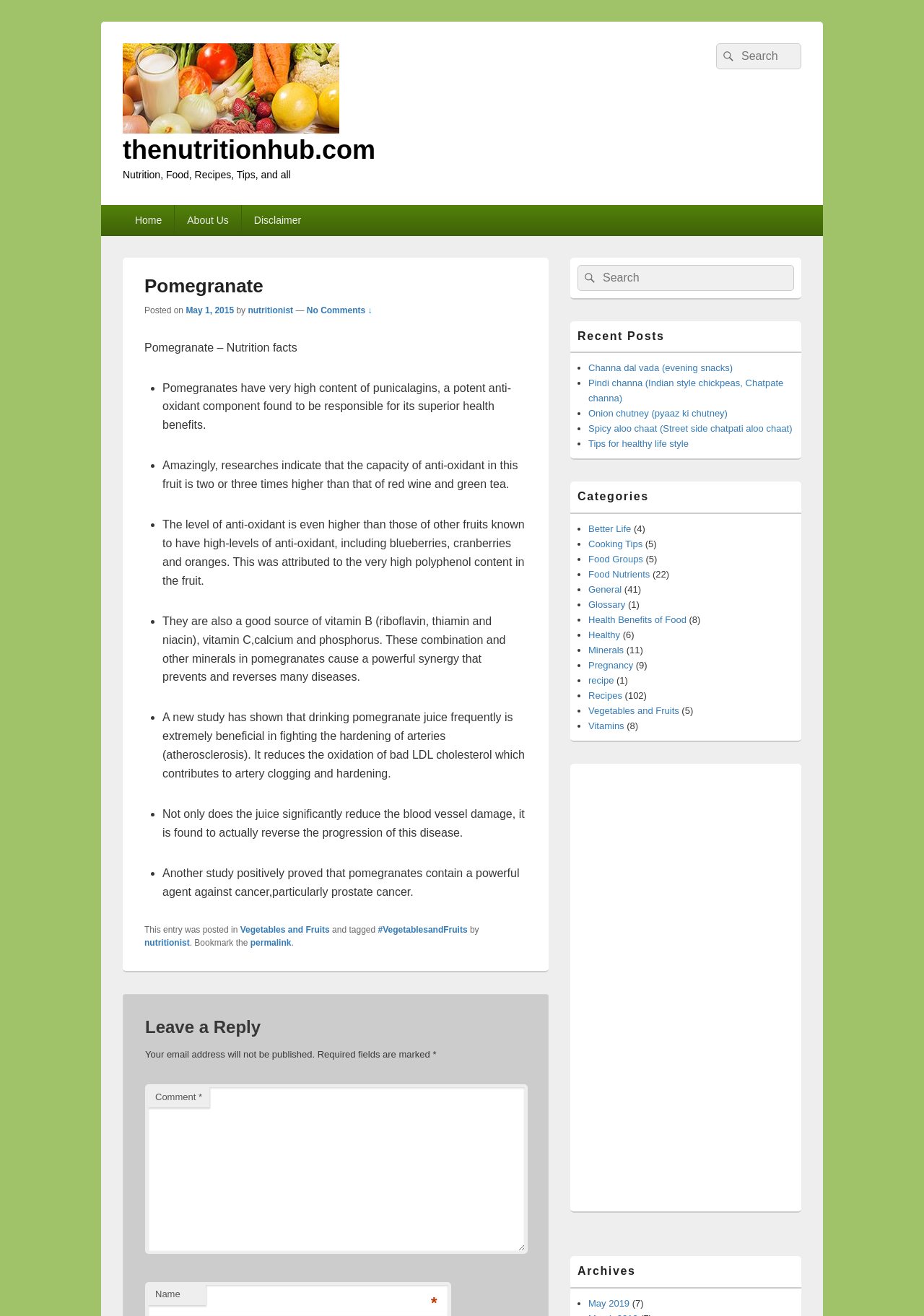Locate the UI element described by parent_node: Comment * name="comment" and provide its bounding box coordinates. Use the format (top-left x, top-left y, bottom-right x, bottom-right y) with all values as floating point numbers between 0 and 1.

[0.157, 0.824, 0.571, 0.953]